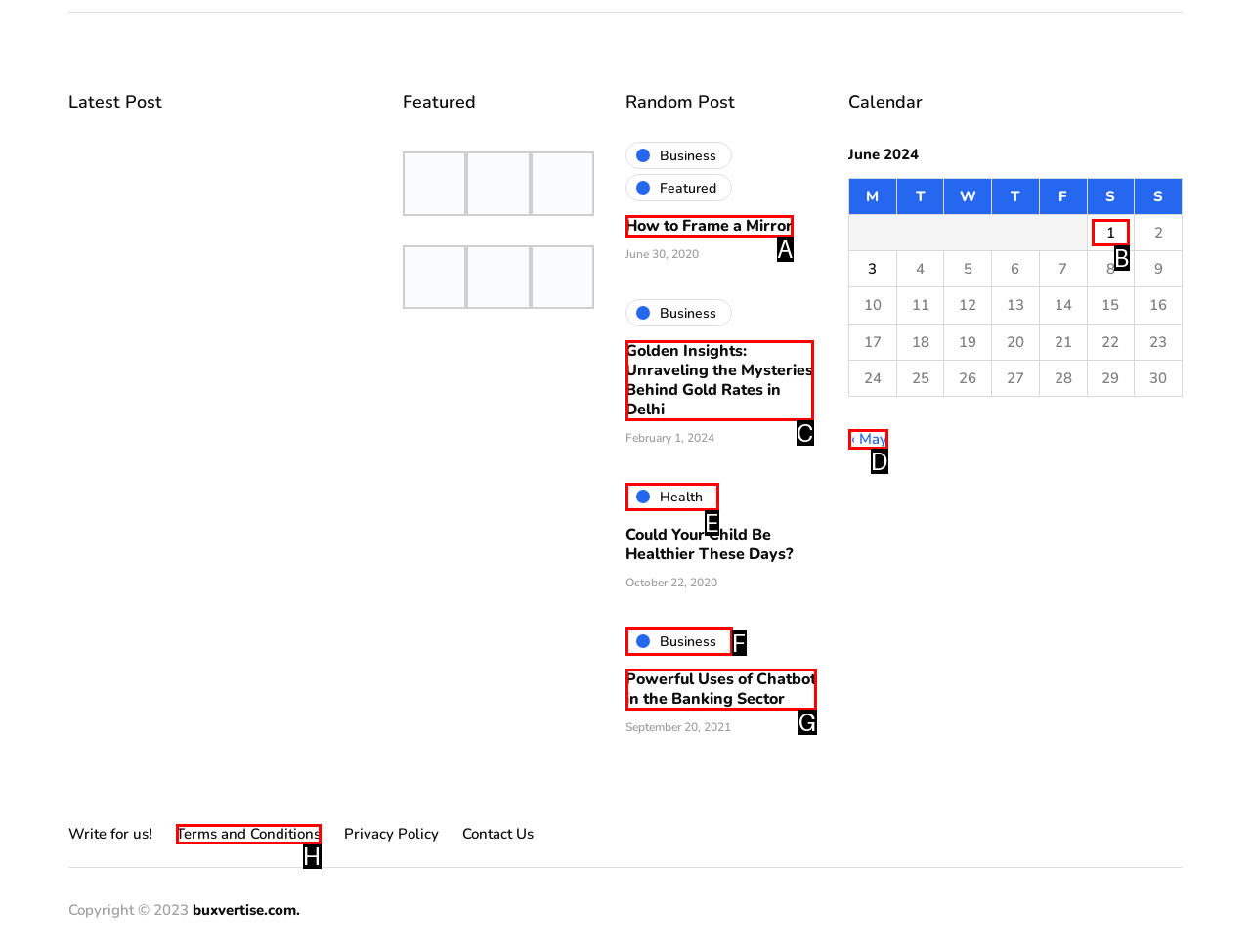From the available choices, determine which HTML element fits this description: How to Frame a Mirror Respond with the correct letter.

A